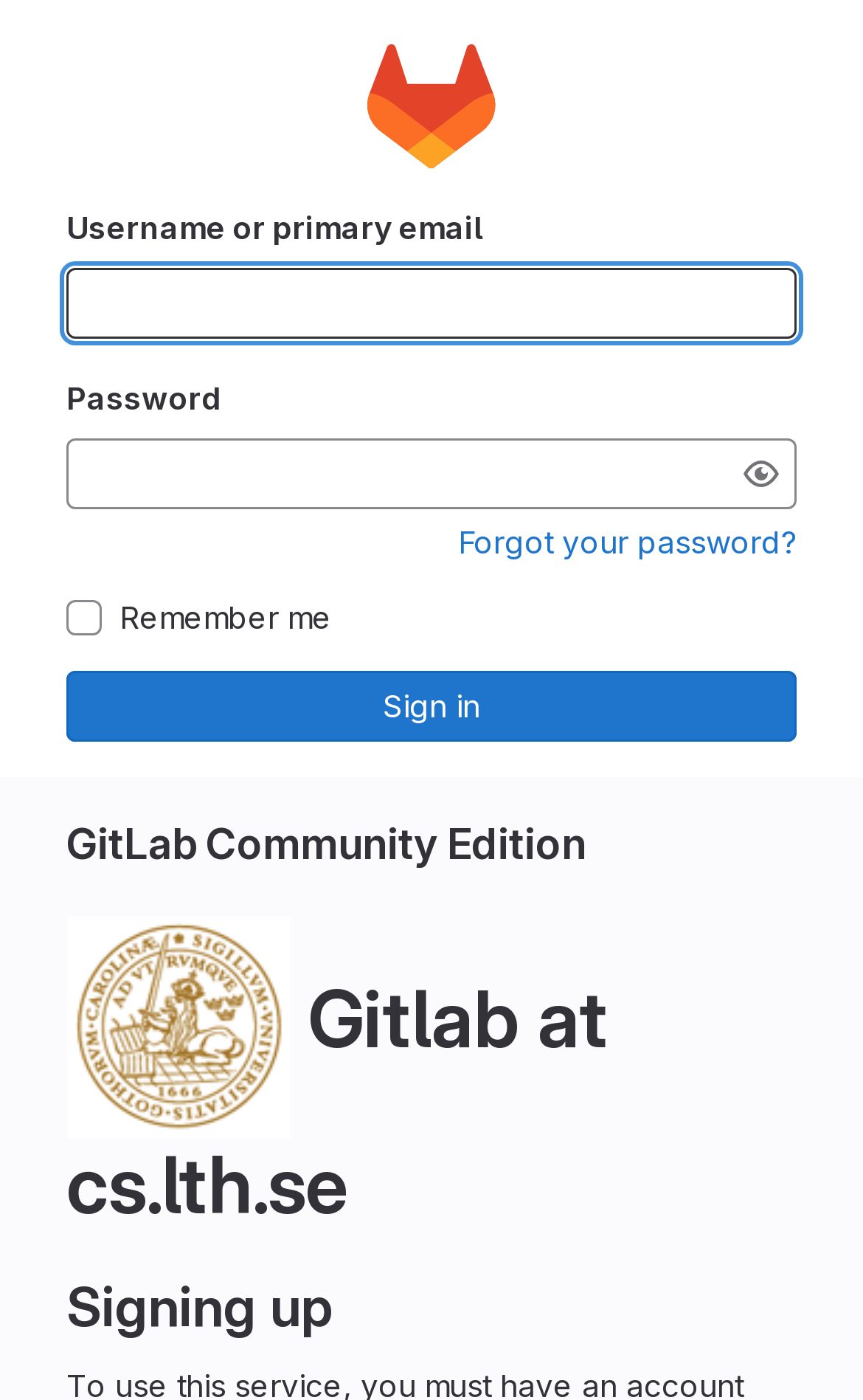How many input fields are there in the sign in form?
Based on the image, give a concise answer in the form of a single word or short phrase.

2